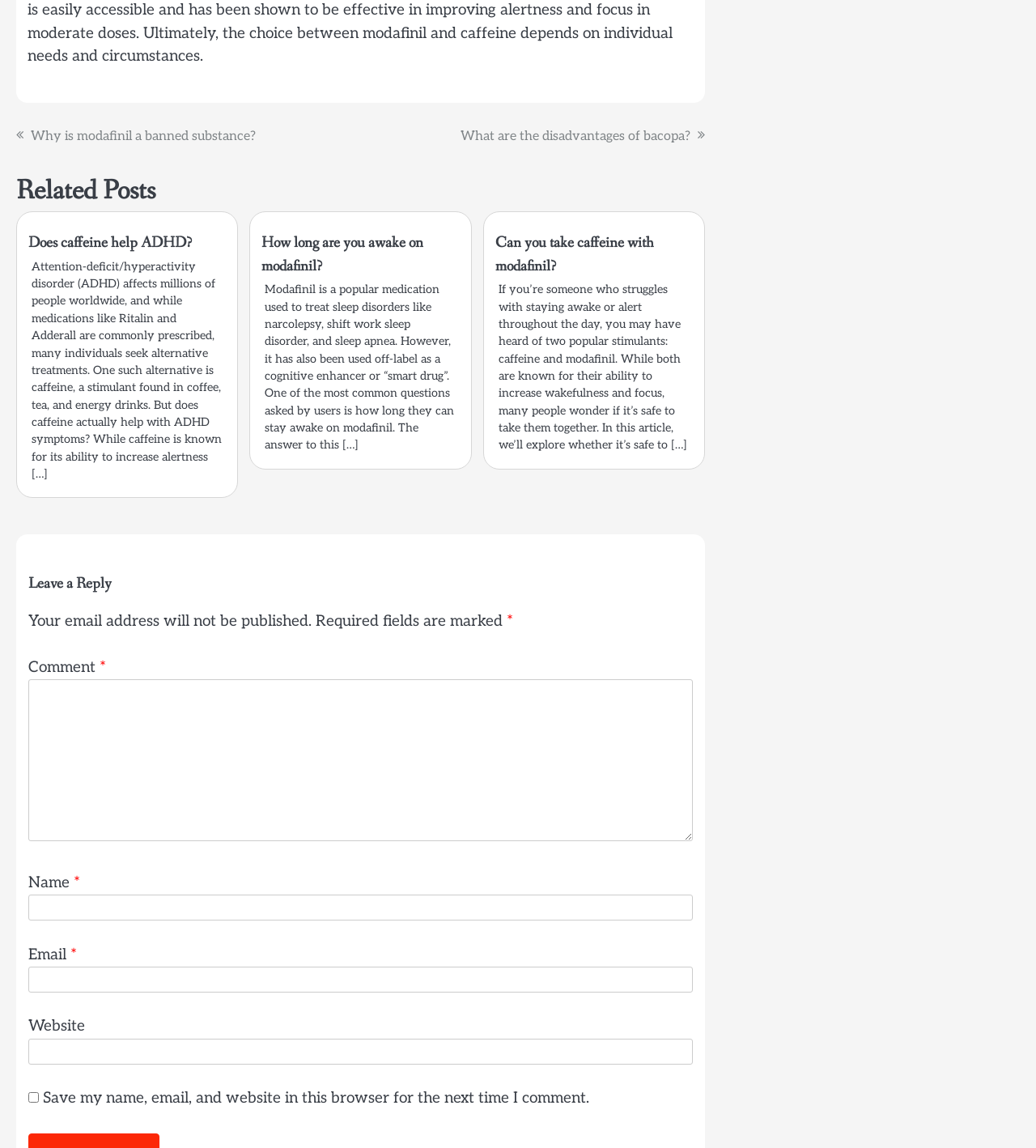Pinpoint the bounding box coordinates of the area that must be clicked to complete this instruction: "Click on the link 'Why is modafinil a banned substance?'".

[0.03, 0.112, 0.247, 0.125]